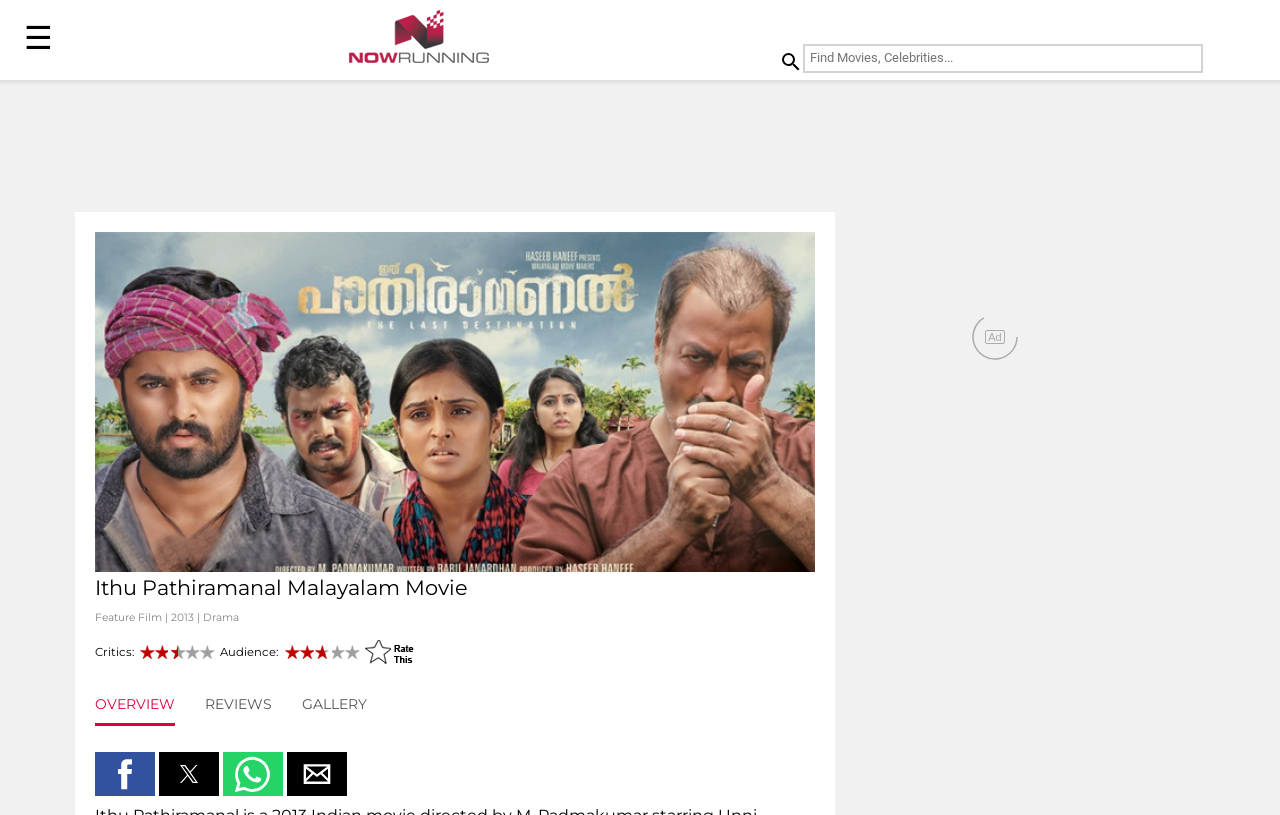Respond to the following query with just one word or a short phrase: 
What is the rating given by critics?

2.5 Stars